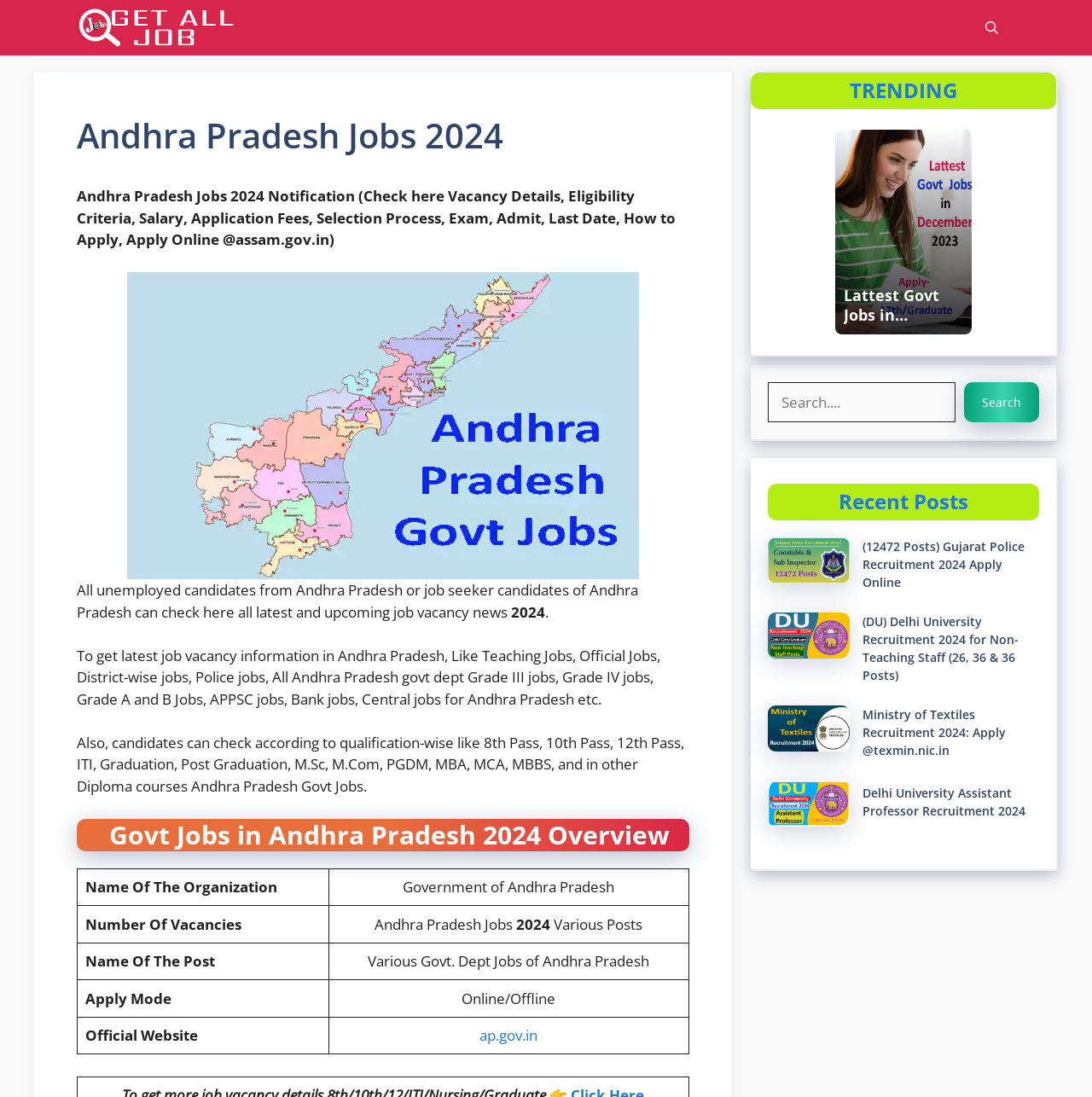Identify and provide the text content of the webpage's primary headline.

Andhra Pradesh Jobs 2024